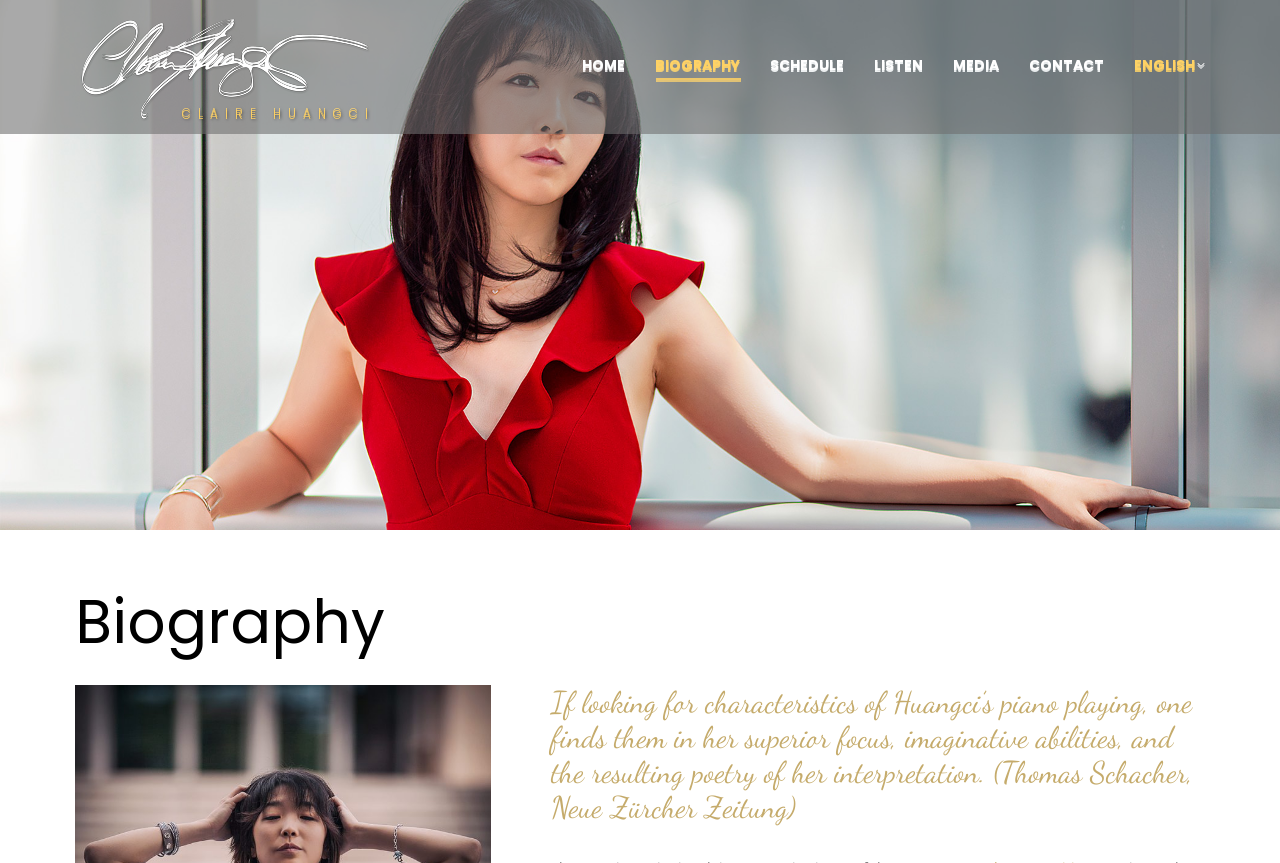What language is the webpage currently set to?
Identify the answer in the screenshot and reply with a single word or phrase.

English